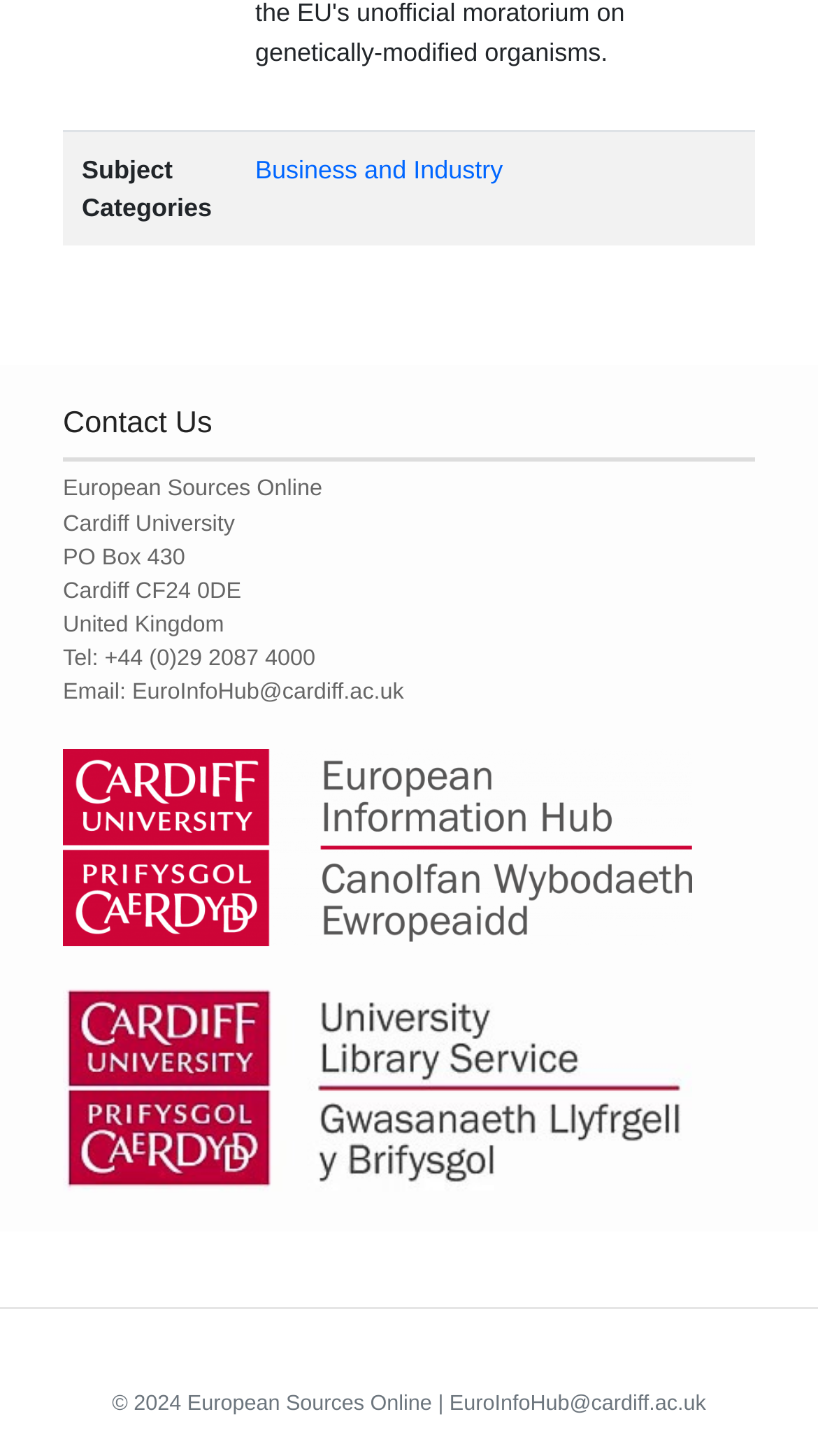What is the copyright year?
Using the information from the image, answer the question thoroughly.

The webpage has a static text element '© 2024' at the bottom, indicating the copyright year.